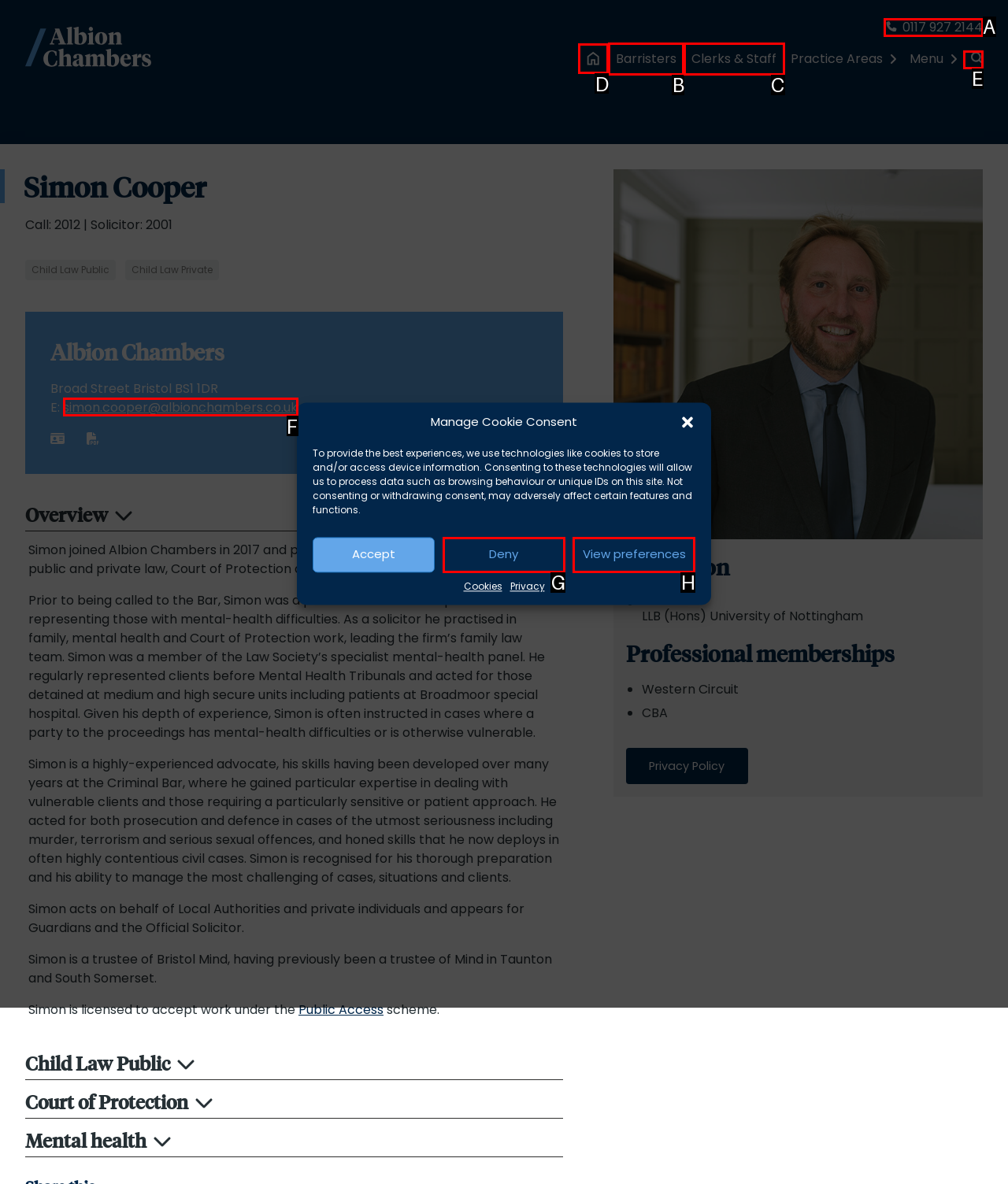Determine which HTML element I should select to execute the task: Search for something
Reply with the corresponding option's letter from the given choices directly.

E